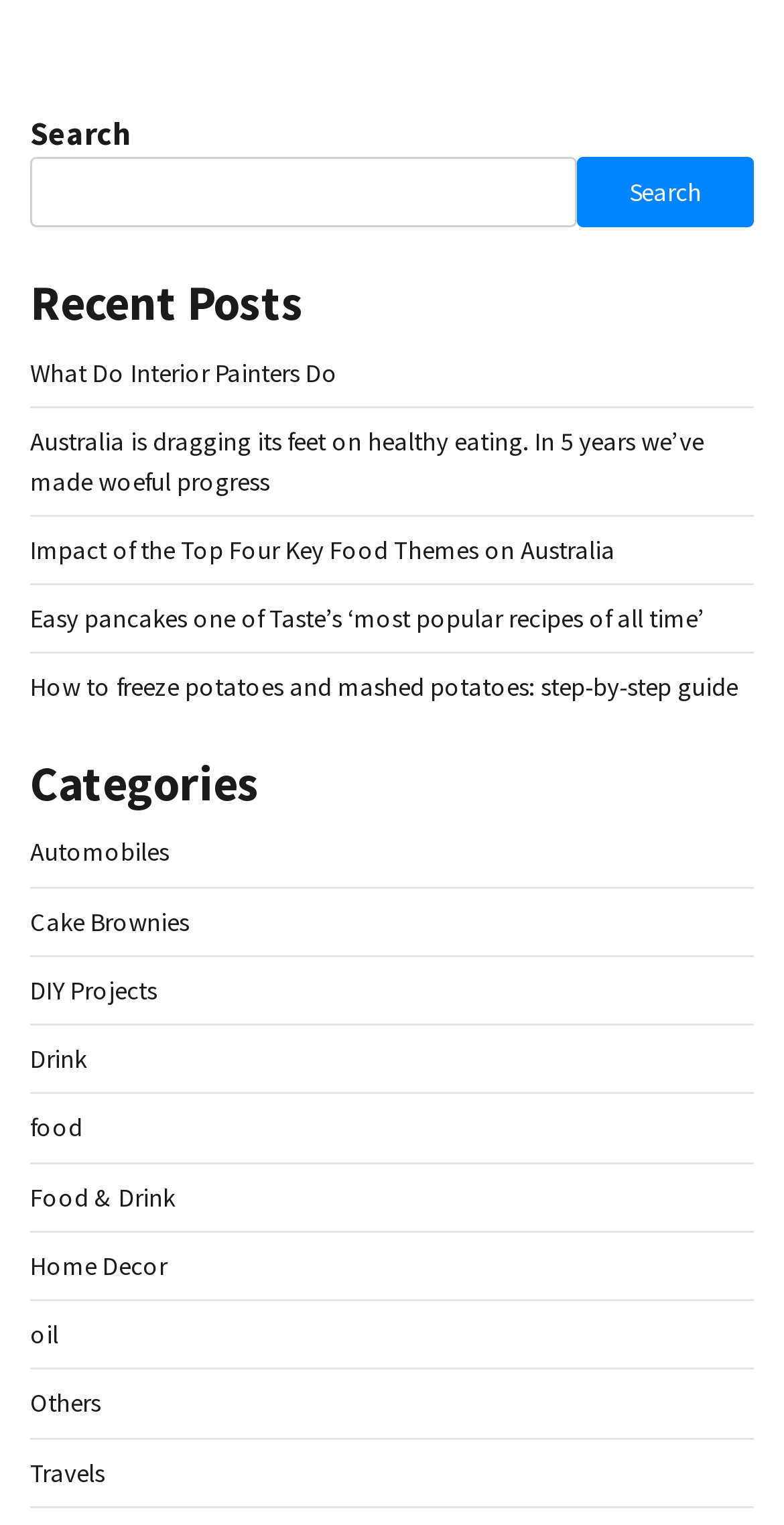Please mark the bounding box coordinates of the area that should be clicked to carry out the instruction: "Browse the category of food".

[0.038, 0.728, 0.105, 0.75]